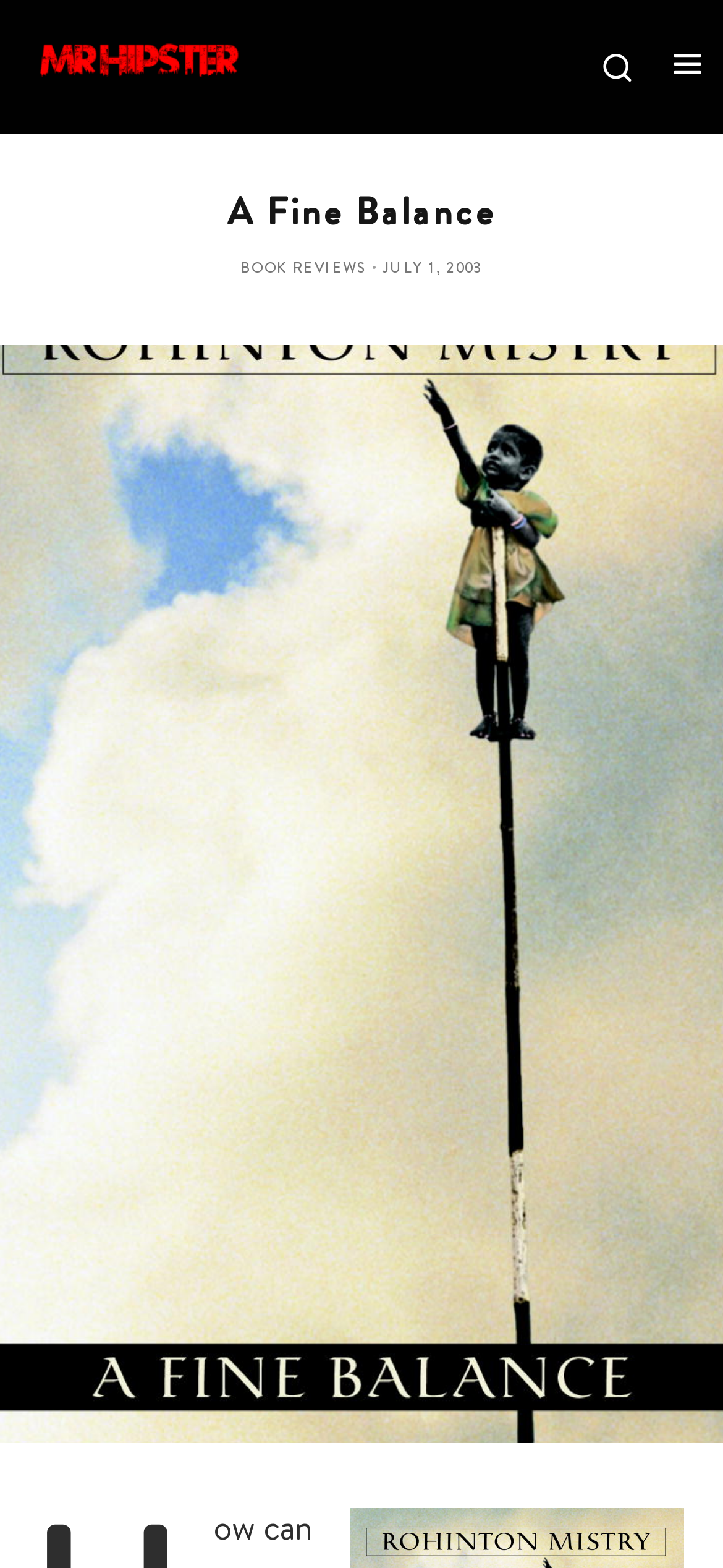Who is the author of the review?
Please answer the question with a single word or phrase, referencing the image.

Not mentioned